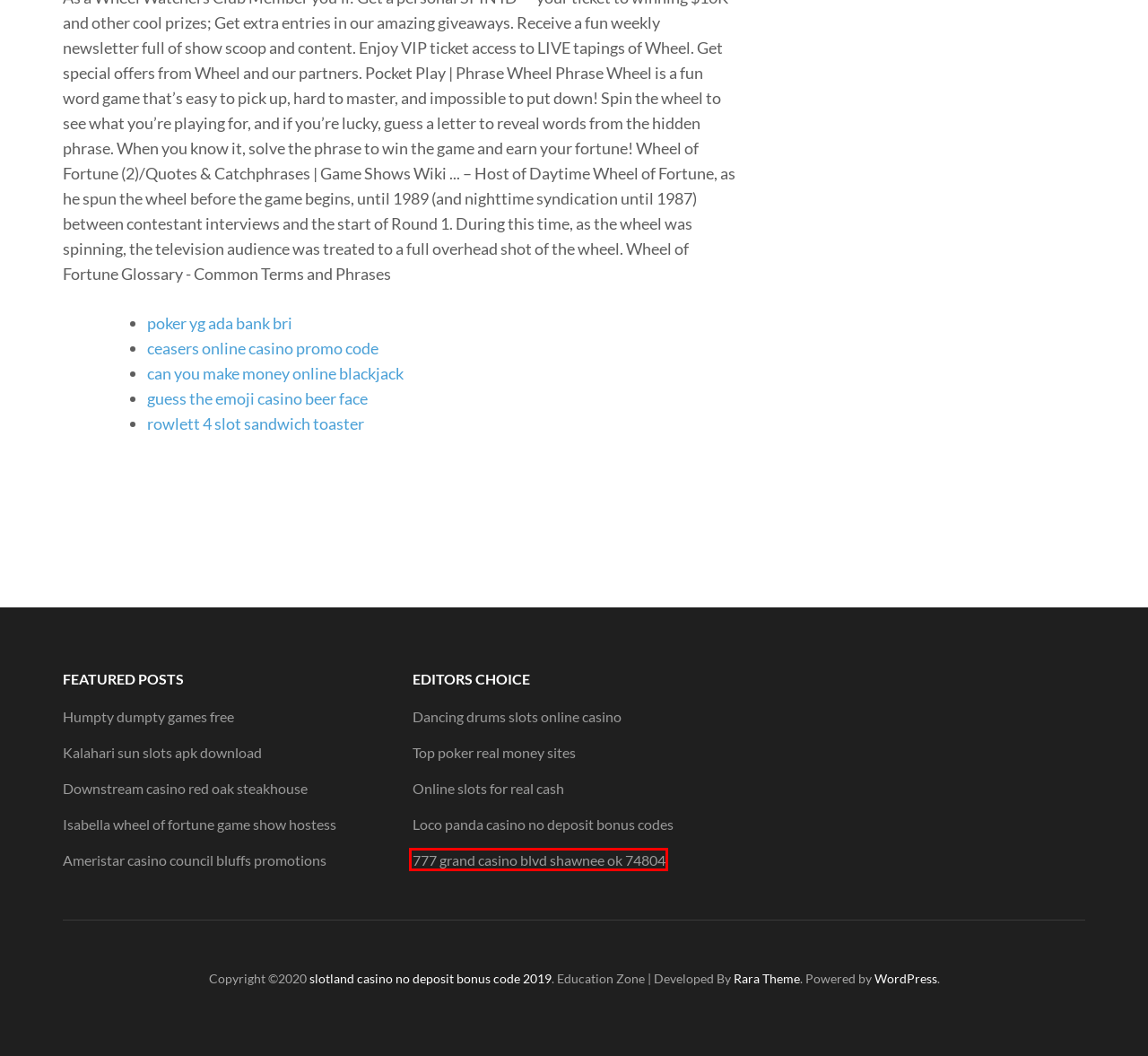Given a screenshot of a webpage with a red bounding box highlighting a UI element, determine which webpage description best matches the new webpage that appears after clicking the highlighted element. Here are the candidates:
A. 777 grand casino blvd shawnee ok 74804 qpnqa
B. Isabella wheel of fortune game show hostess oxete
C. Top poker real money sites nmmmh
D. Online slots for real cash ogivz
E. Kalahari sun slots apk download krkfg
F. Lotus asia casino no deposit bonus codes cmnfz
G. Rowlett 4 slot sandwich toaster qhuou
H. slotland casino no deposit bonus code 2019 - onlayn-kazinohwff.web.app

A